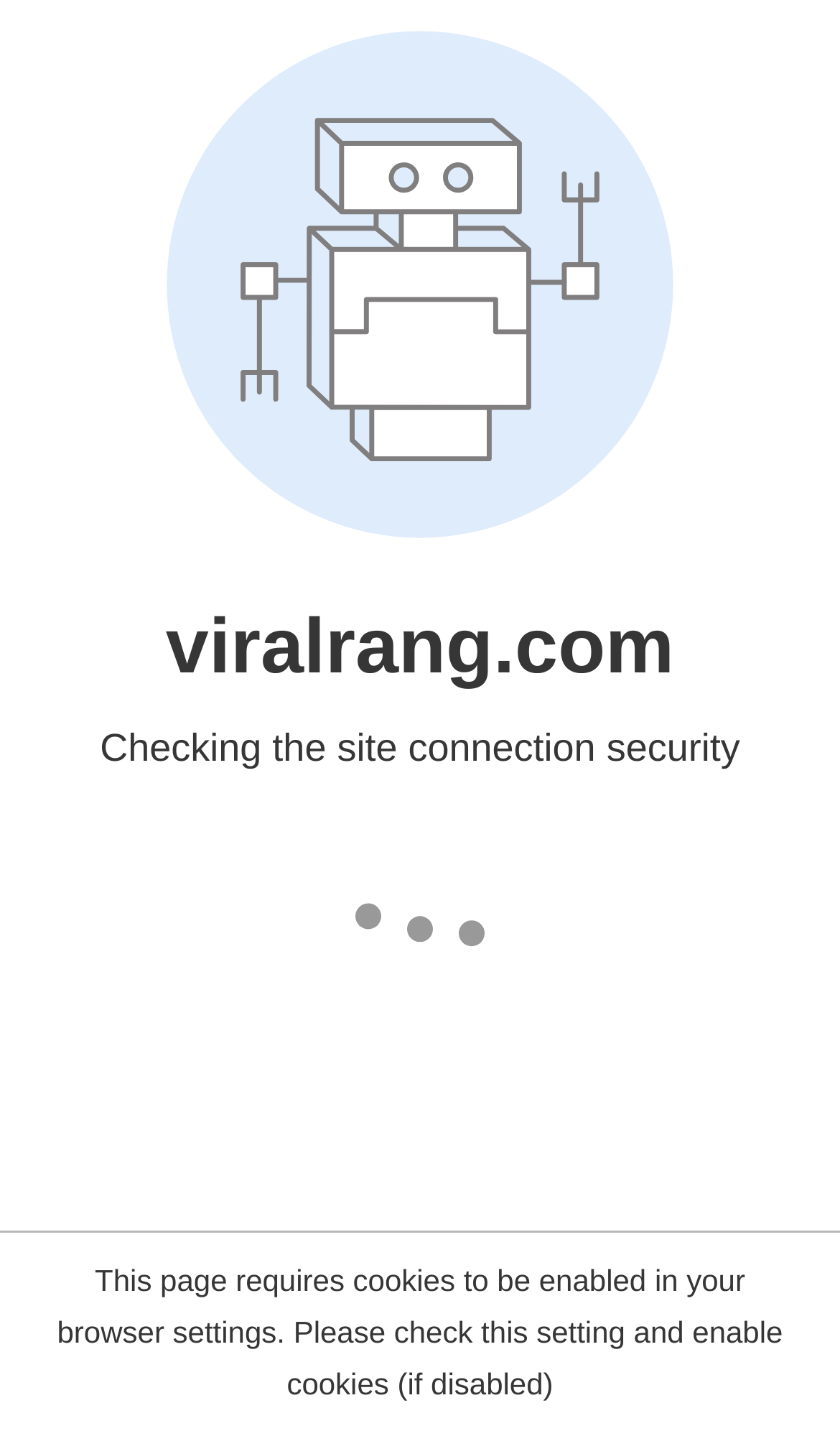What is the first menu item?
Give a single word or phrase as your answer by examining the image.

Menu